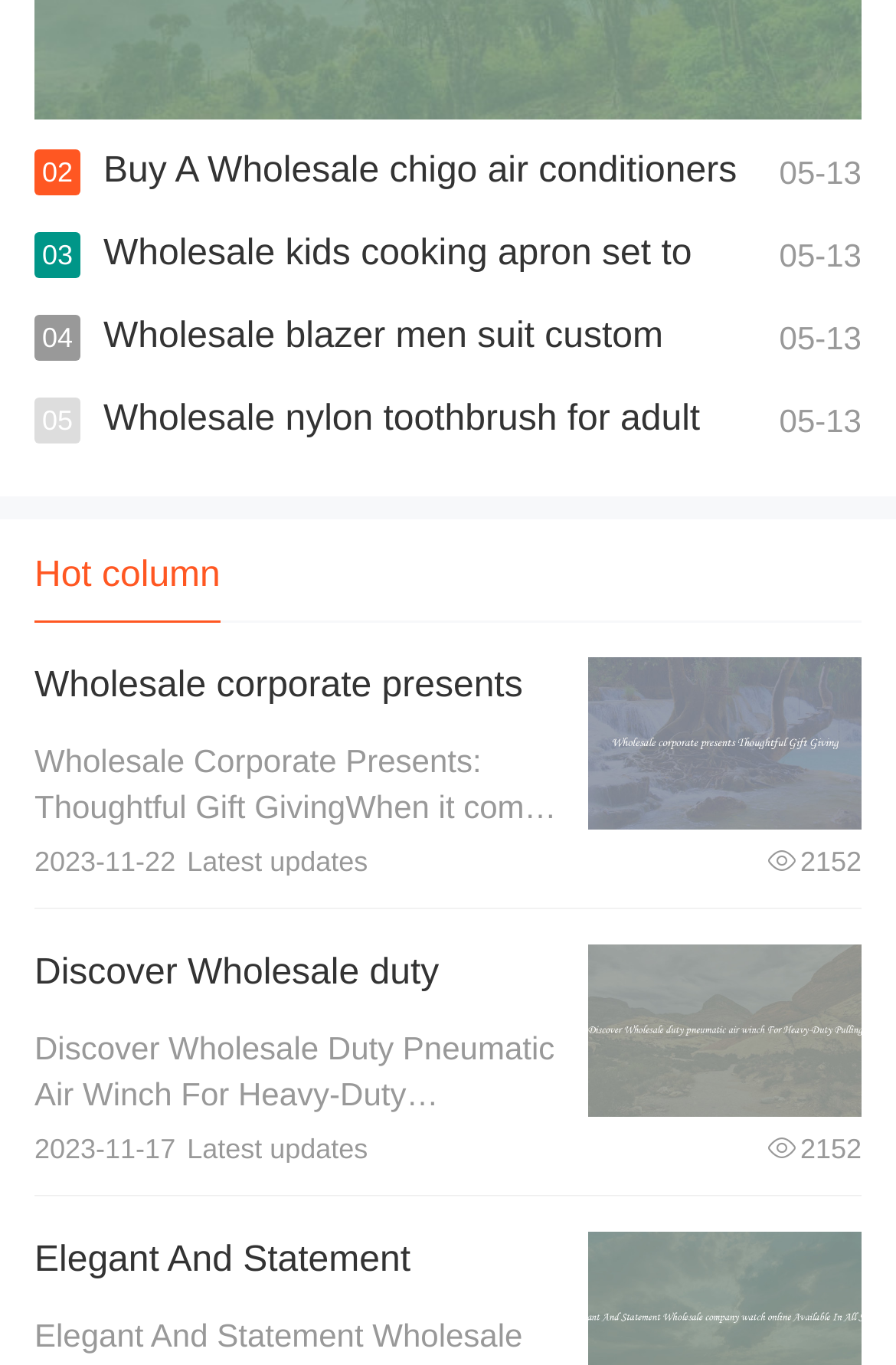Find the bounding box coordinates of the element to click in order to complete the given instruction: "View details of wholesale product."

[0.657, 0.481, 0.962, 0.607]